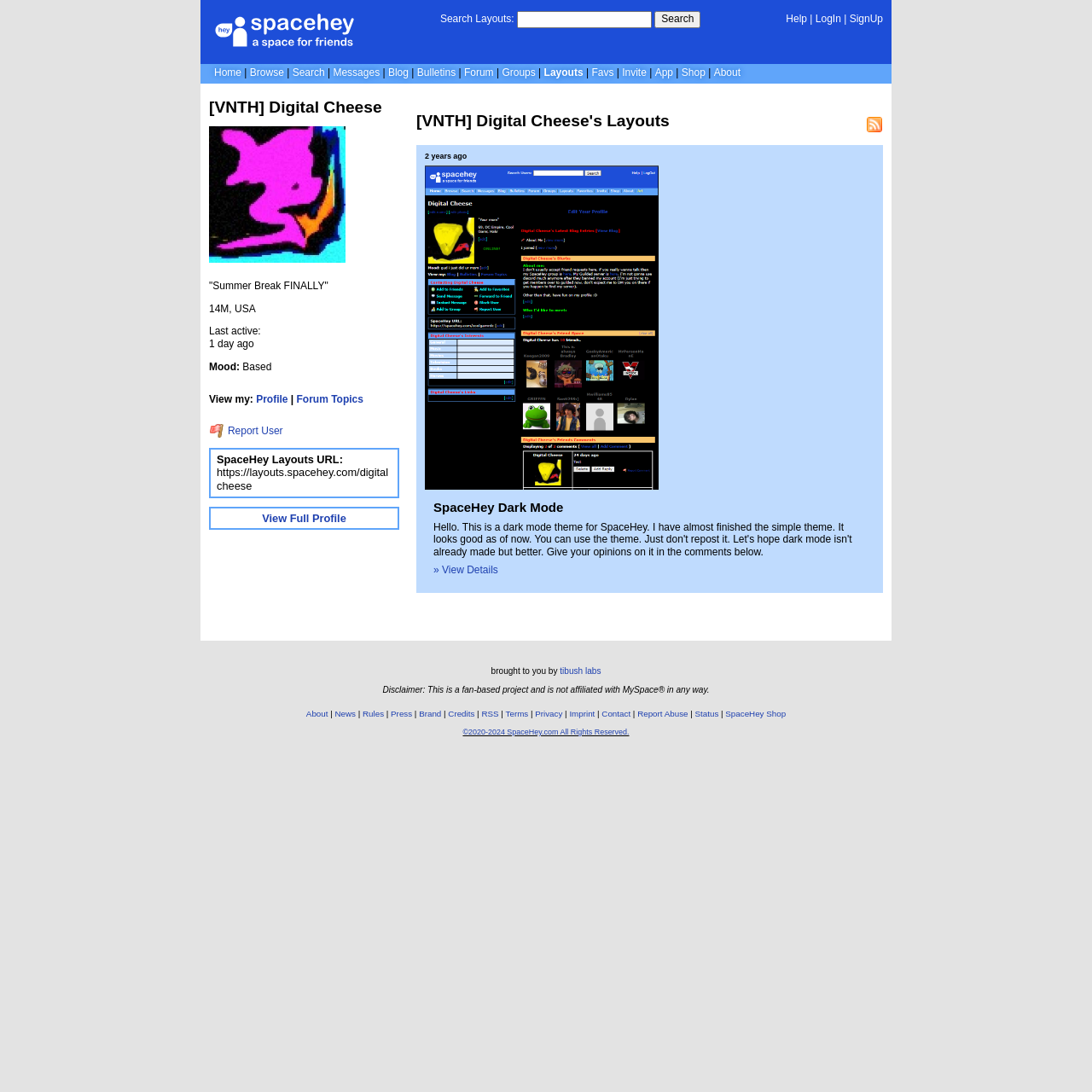What is the name of the layout shown on the page?
Answer the question with as much detail as you can, using the image as a reference.

The name of the layout shown on the page can be found in the heading element 'SpaceHey Dark Mode' which is located in the layout table area.